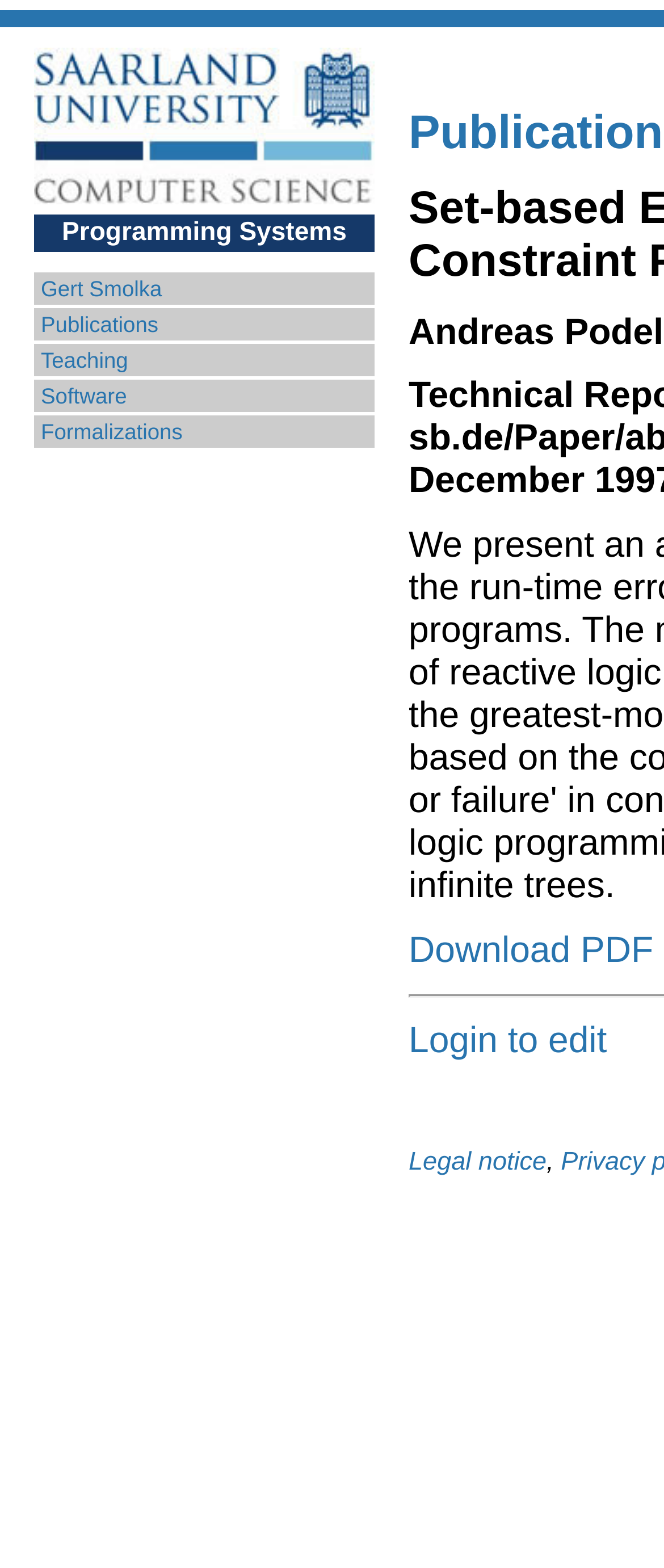Locate the bounding box coordinates of the element that needs to be clicked to carry out the instruction: "go to Computer Science". The coordinates should be given as four float numbers ranging from 0 to 1, i.e., [left, top, right, bottom].

[0.051, 0.117, 0.564, 0.133]